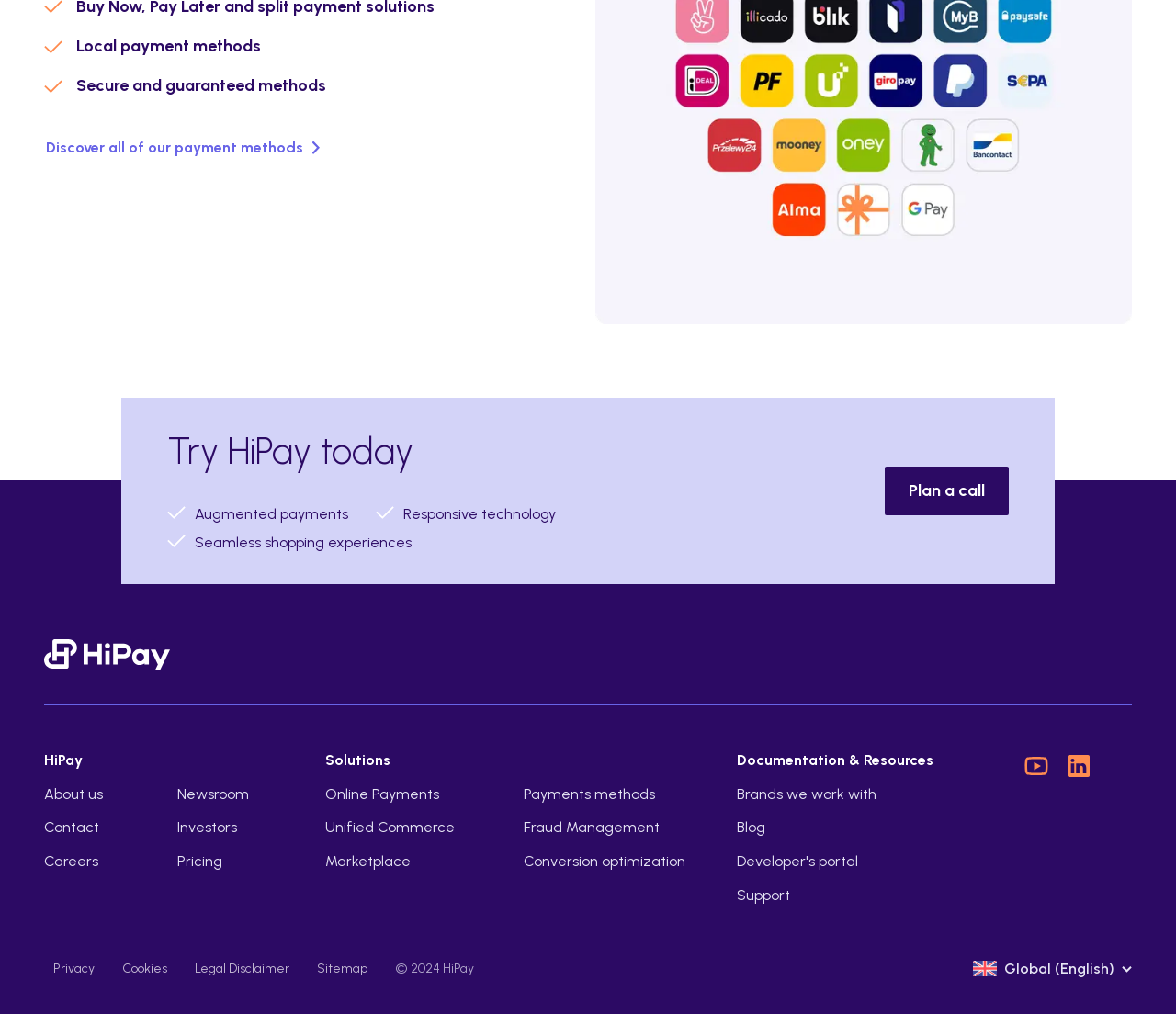Please provide the bounding box coordinates for the element that needs to be clicked to perform the instruction: "View Online Payments". The coordinates must consist of four float numbers between 0 and 1, formatted as [left, top, right, bottom].

[0.277, 0.774, 0.373, 0.793]